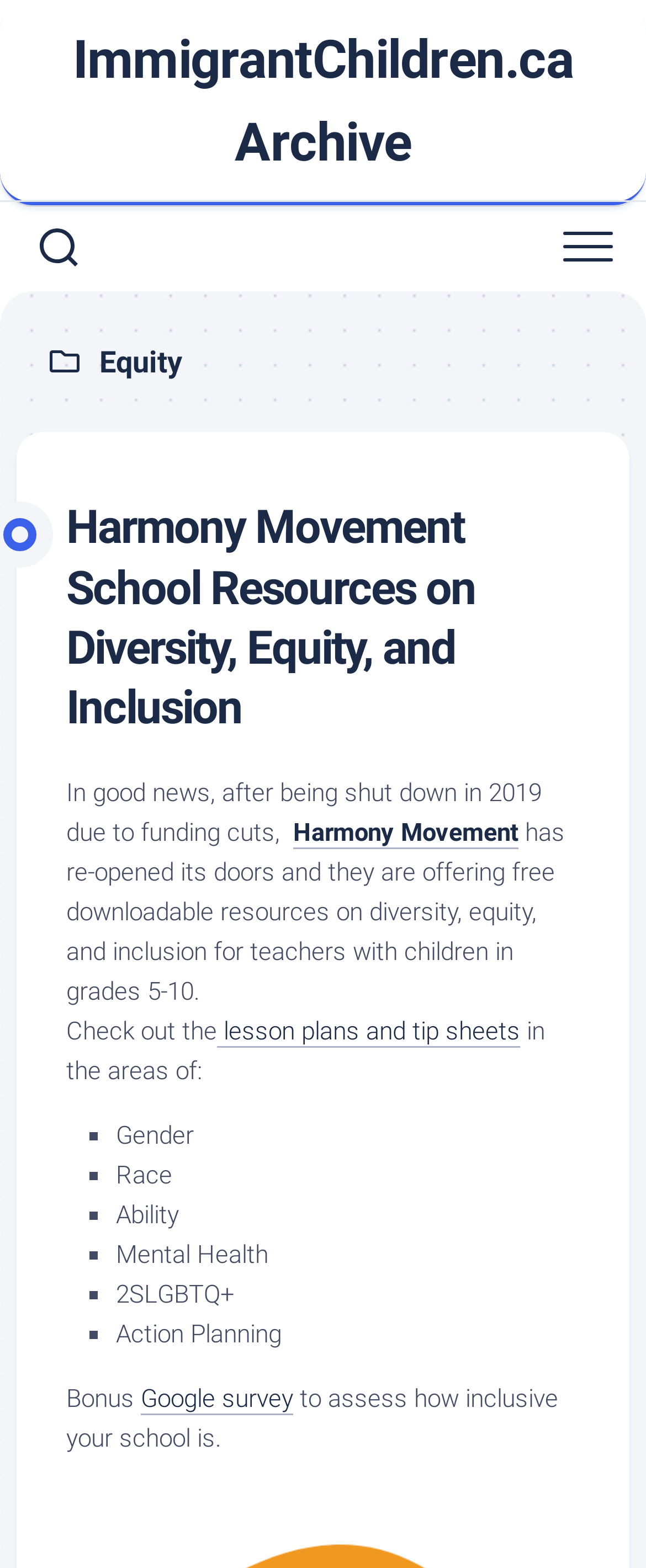Describe in detail what you see on the webpage.

The webpage is titled "Equity – ImmigrantChildren.ca Archive" and has a prominent link to "ImmigrantChildren.ca Archive" at the top. Below this link, there are two buttons, one on the left and one on the right, with no text descriptions. 

The main content of the page is divided into sections, starting with a heading "Equity" followed by a subheading "Harmony Movement School Resources on Diversity, Equity, and Inclusion". This section contains a link to the same title, which is likely a resource or article. 

Below this, there is a block of text that discusses the reopening of Harmony Movement and its offering of free downloadable resources on diversity, equity, and inclusion for teachers. This text is accompanied by links to "Harmony Movement" and "lesson plans and tip sheets". 

The next section is a list of areas of focus, including Gender, Race, Ability, Mental Health, 2SLGBTQ+, and Action Planning, each marked with a bullet point. 

Finally, there is a bonus section that mentions a Google survey to assess how inclusive a school is, with a link to the survey.